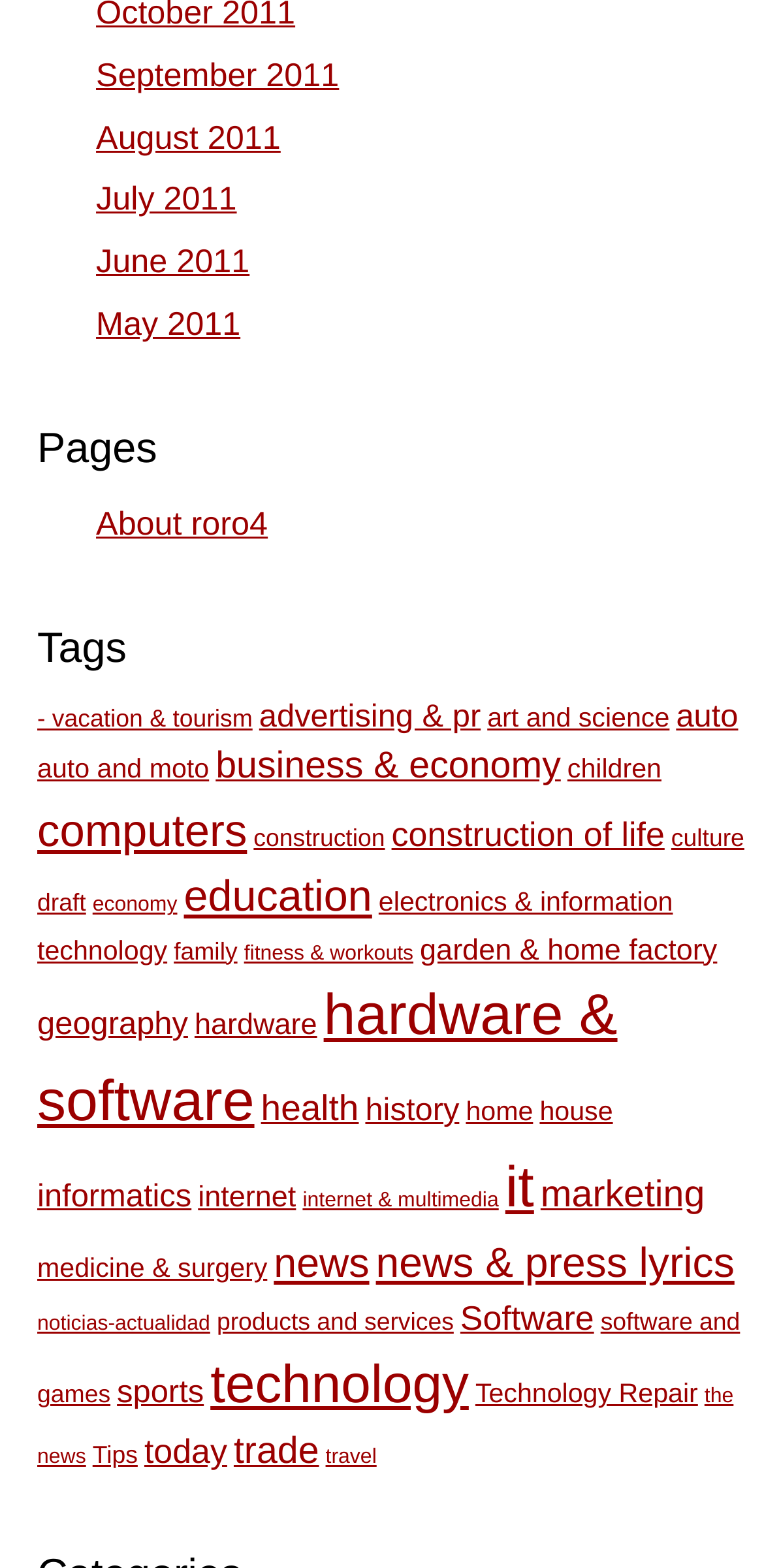What is the category with the fewest items?
Please give a detailed answer to the question using the information shown in the image.

I looked at the number of items in each category and found that several categories have 5 items, which is the fewest number of items.